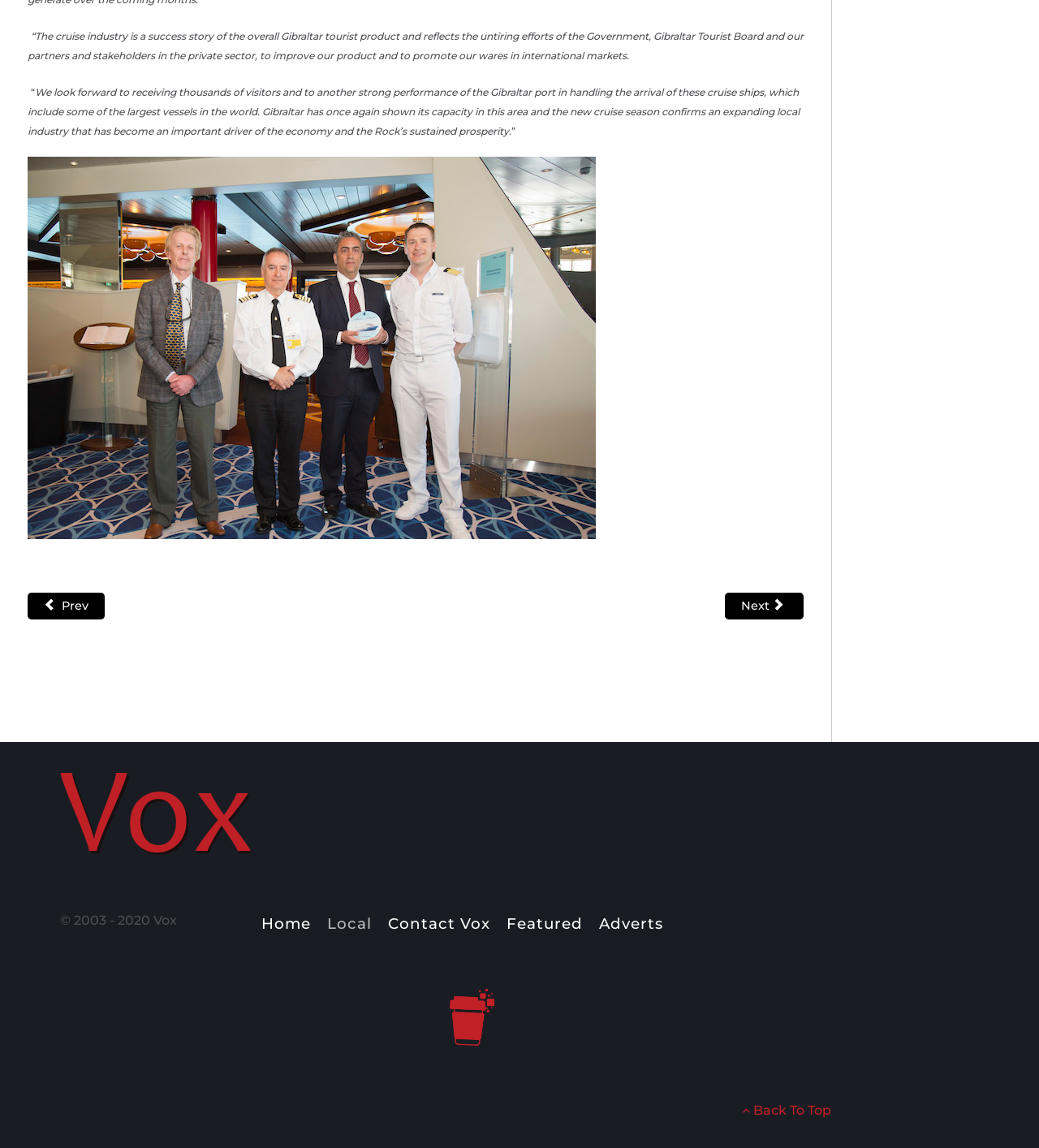Please identify the bounding box coordinates of the clickable area that will fulfill the following instruction: "Back to top". The coordinates should be in the format of four float numbers between 0 and 1, i.e., [left, top, right, bottom].

[0.714, 0.96, 0.8, 0.974]